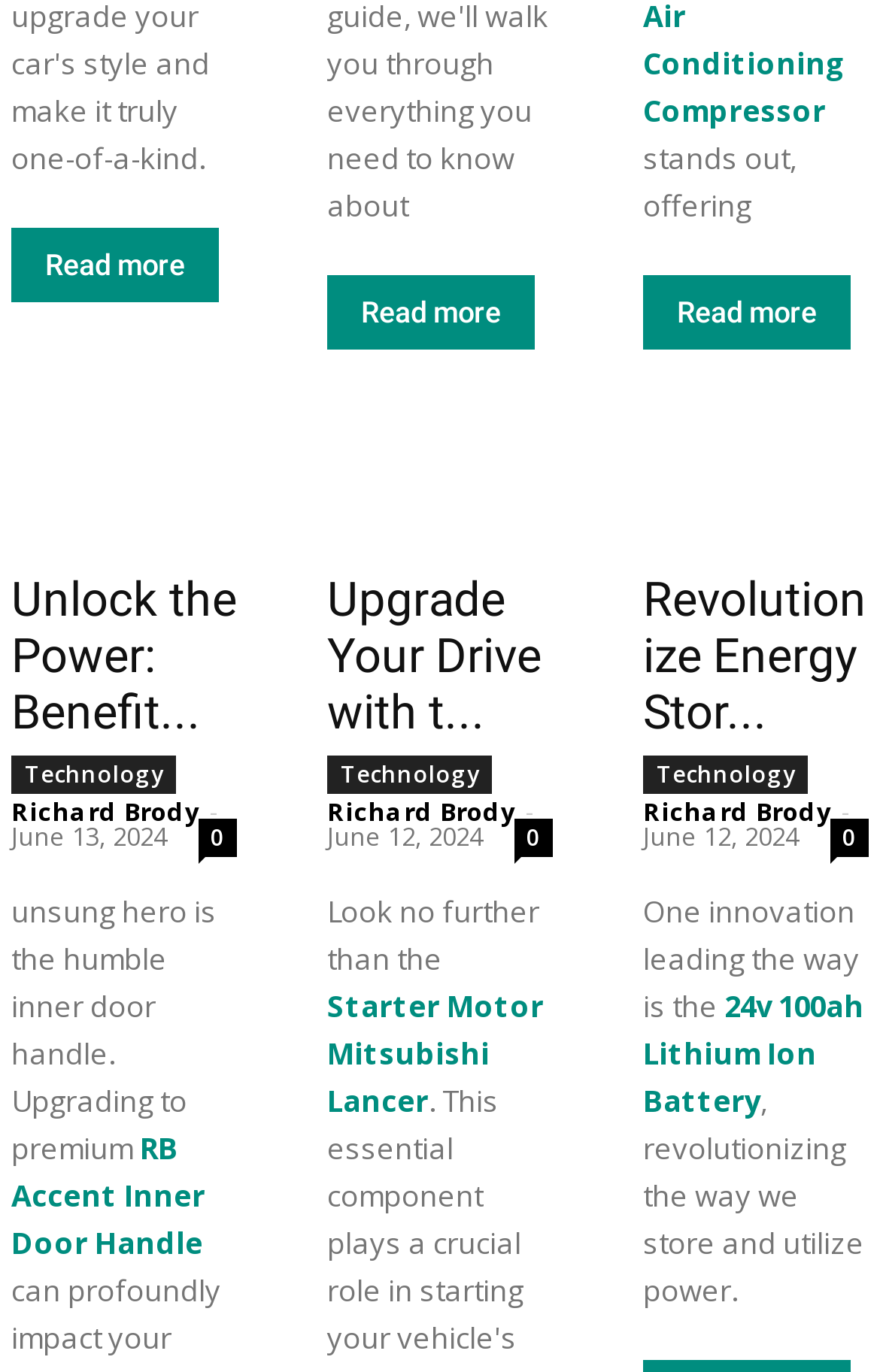How many comments does the article 'Upgrade Your Drive with the Starter Motor Mitsubishi Lancer' have?
Relying on the image, give a concise answer in one word or a brief phrase.

0